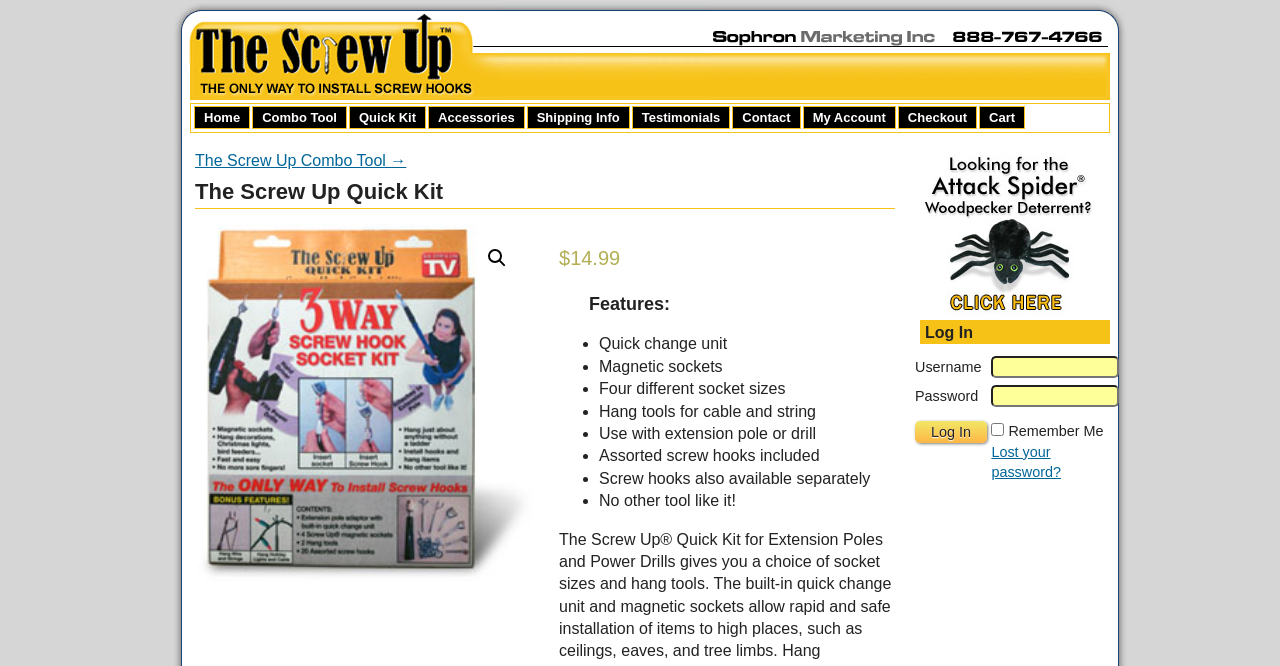Use a single word or phrase to answer the question:
What is the name of the tool shown in the image?

Quick Kit Package